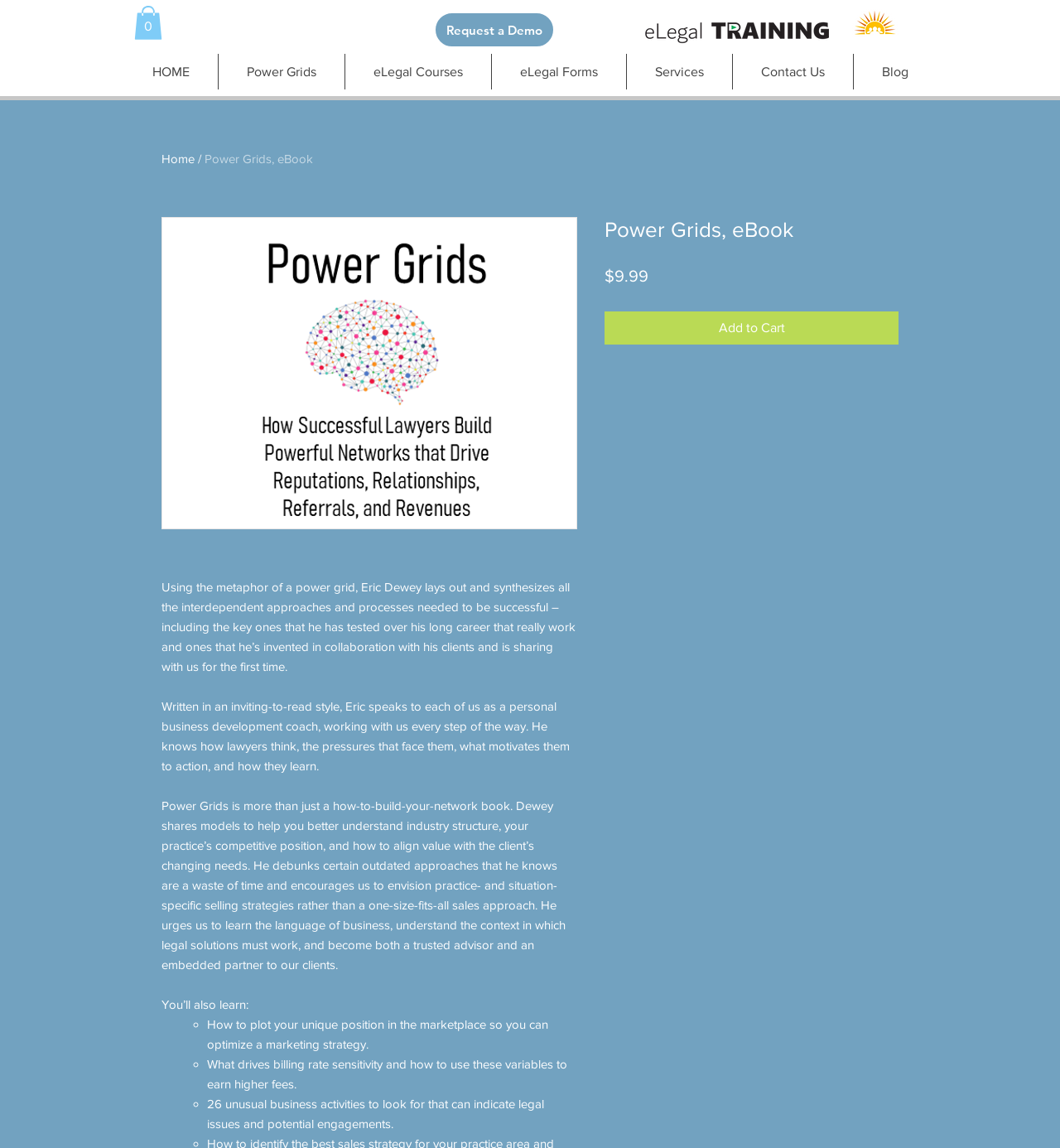Locate the bounding box of the UI element defined by this description: "eLegal Forms". The coordinates should be given as four float numbers between 0 and 1, formatted as [left, top, right, bottom].

[0.463, 0.047, 0.591, 0.078]